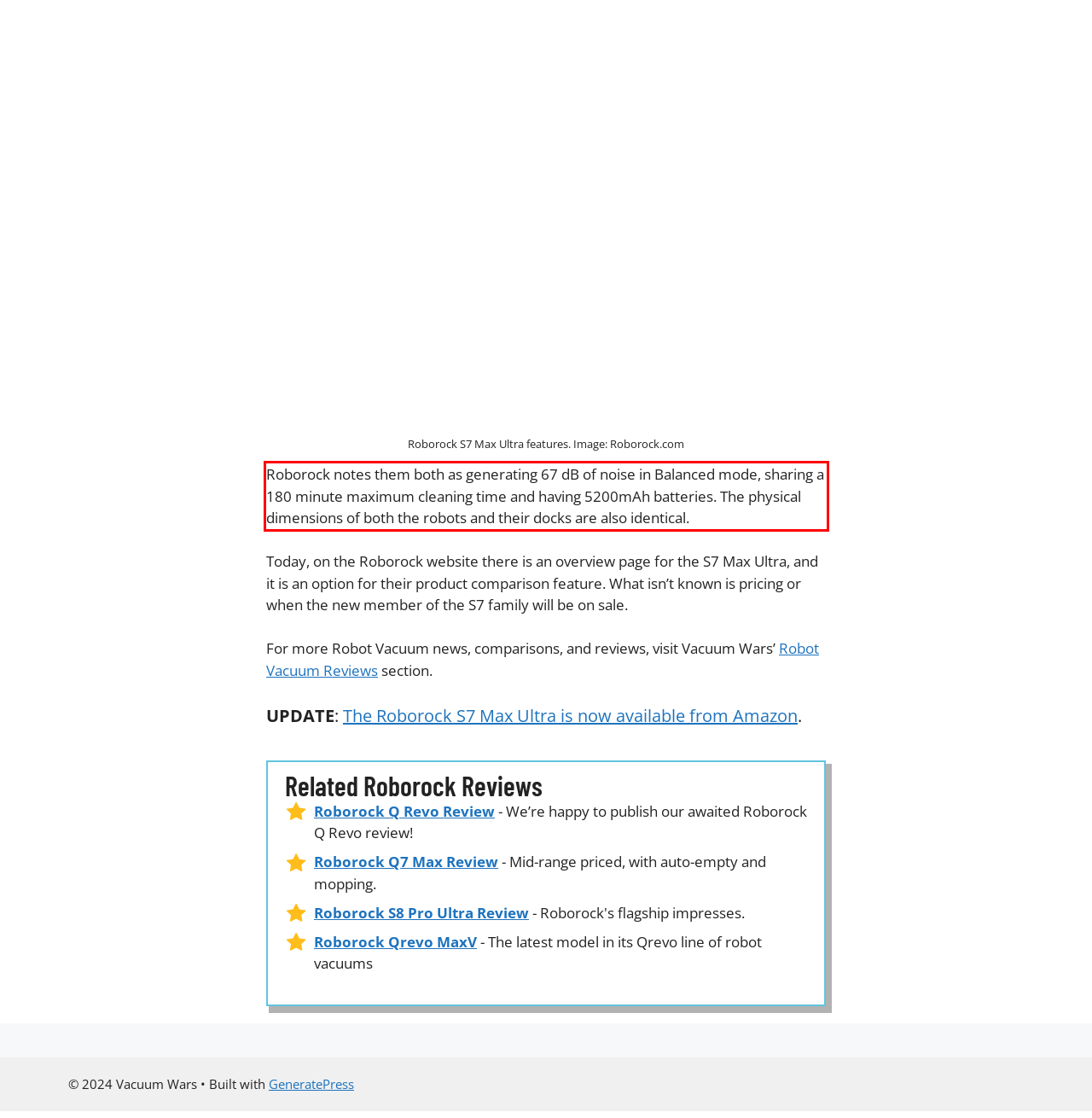Locate the red bounding box in the provided webpage screenshot and use OCR to determine the text content inside it.

Roborock notes them both as generating 67 dB of noise in Balanced mode, sharing a 180 minute maximum cleaning time and having 5200mAh batteries. The physical dimensions of both the robots and their docks are also identical.